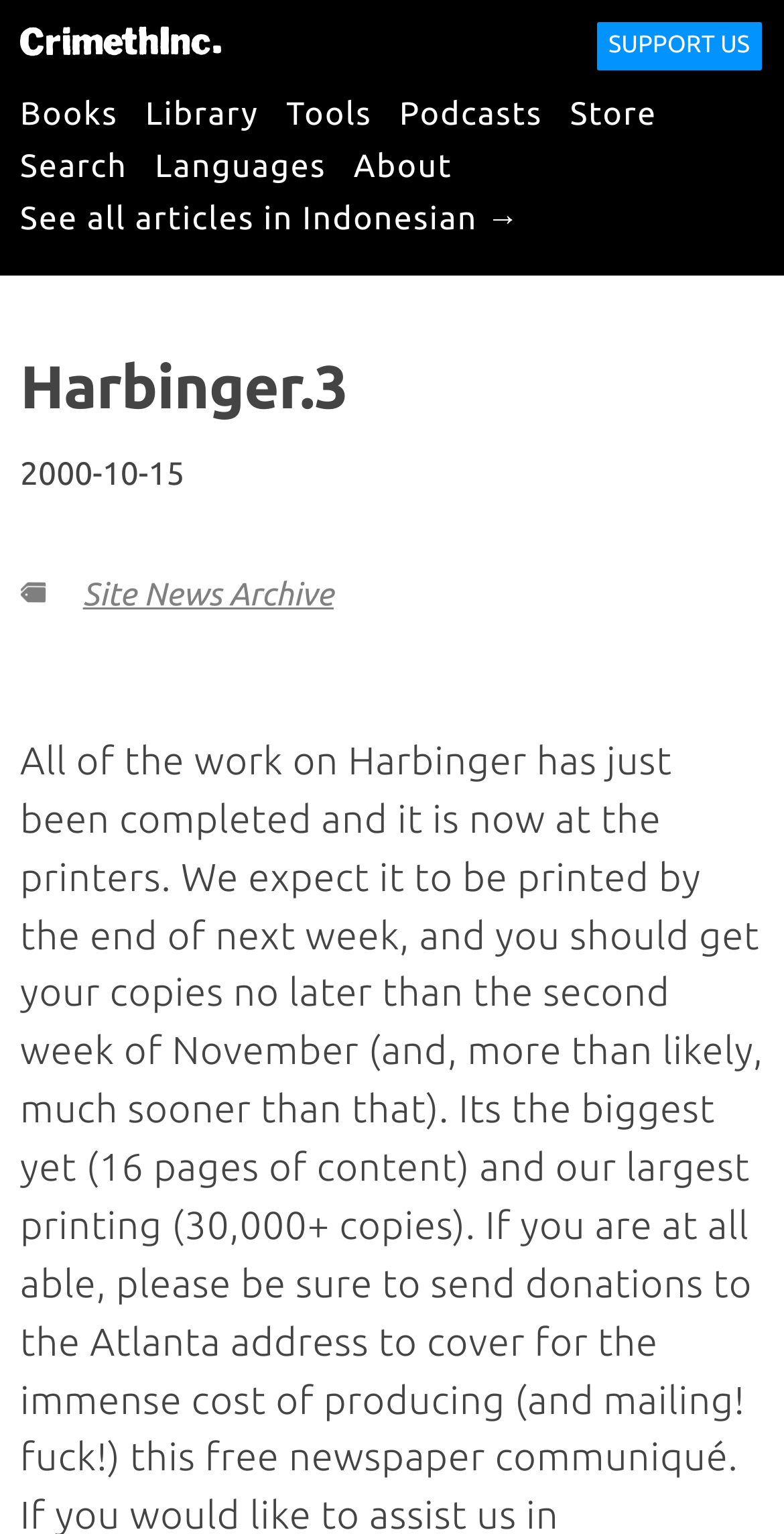Identify the bounding box coordinates of the region that needs to be clicked to carry out this instruction: "Enter your name". Provide these coordinates as four float numbers ranging from 0 to 1, i.e., [left, top, right, bottom].

None